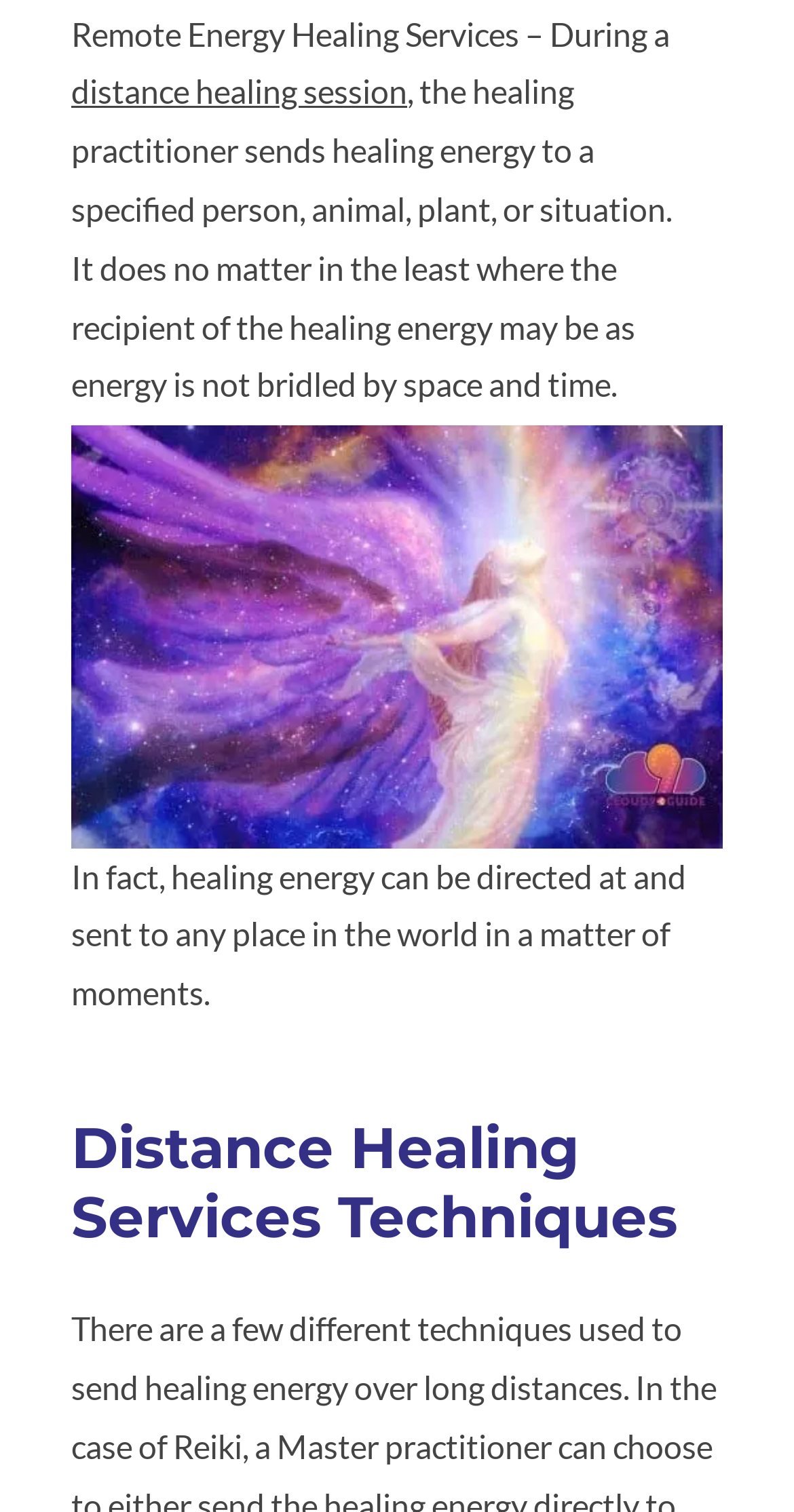With reference to the screenshot, provide a detailed response to the question below:
What is the benefit of distance healing services?

According to the text on the webpage, 'it does not matter in the least where the recipient of the healing energy may be as energy is not bridled by space and time'. This suggests that one of the benefits of distance healing services is that it is not limited by physical location or time constraints.